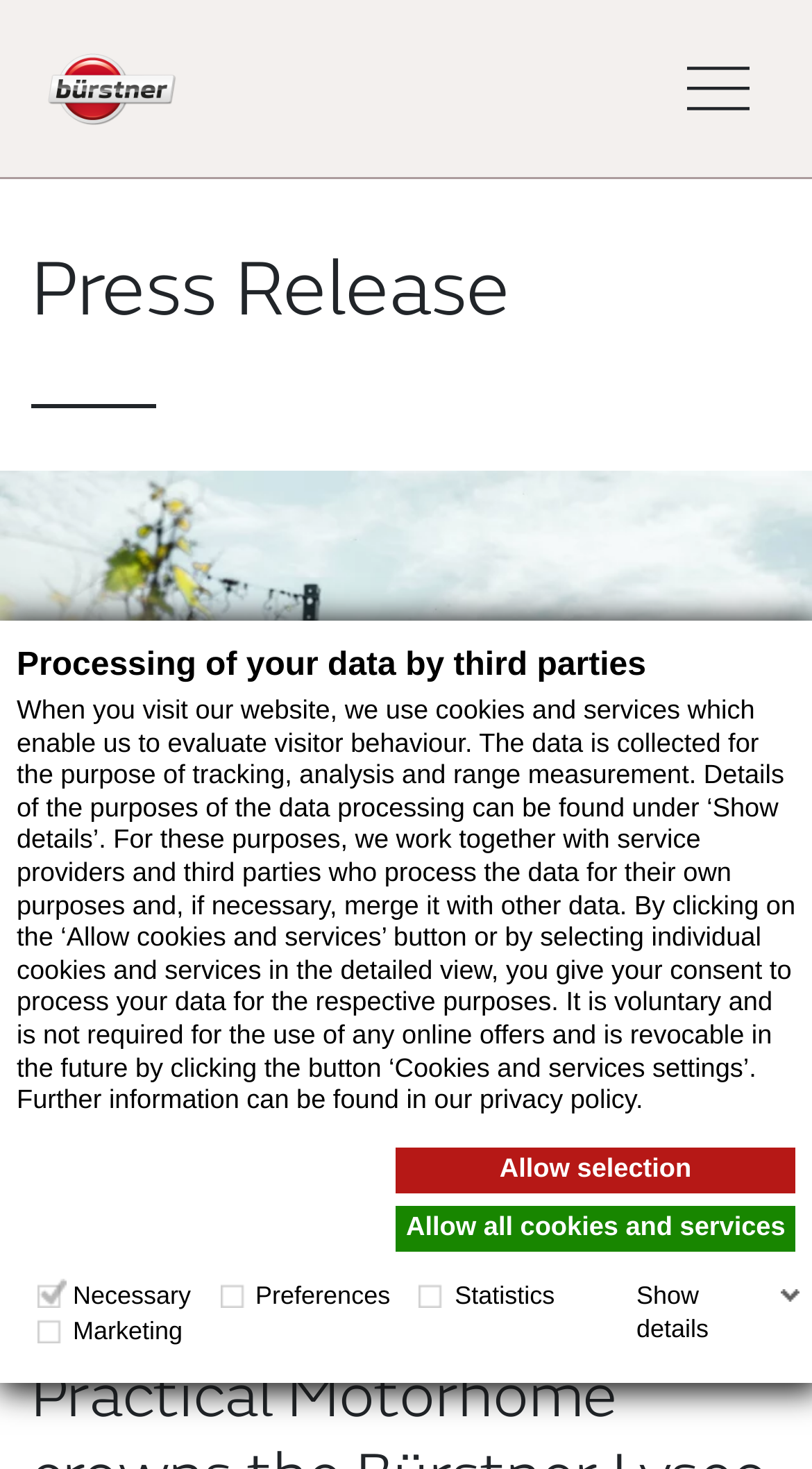Describe in detail what you see on the webpage.

The webpage appears to be a press release from Bürstner, a company that manufactures recreational vehicles. At the top of the page, there is a dialog box with a heading "Processing of your data by third parties" and a lengthy paragraph explaining how the website uses cookies and services to track visitor behavior. Below this, there are three buttons: "Allow selection", "Allow all cookies and services", and a table with four columns labeled "Necessary", "Preferences", "Statistics", and "Marketing", each with a brief description.

To the left of the dialog box, there is a link labeled "Landing" with a small image above it. On the right side of the page, there is a button labeled "Toggle main menu" with an image of a hamburger menu icon.

The main content of the page begins with a heading "Press Release" followed by a subheading "BIRMINGHAM, 18TH OF OCTOBER 2022". The page likely contains the text of the press release, but the exact content is not specified in the accessibility tree.

In terms of layout, the dialog box and its contents occupy the top half of the page, with the main content below it. The link and image on the left side are positioned near the top of the page, while the button on the right side is also near the top. The main content is centered on the page.